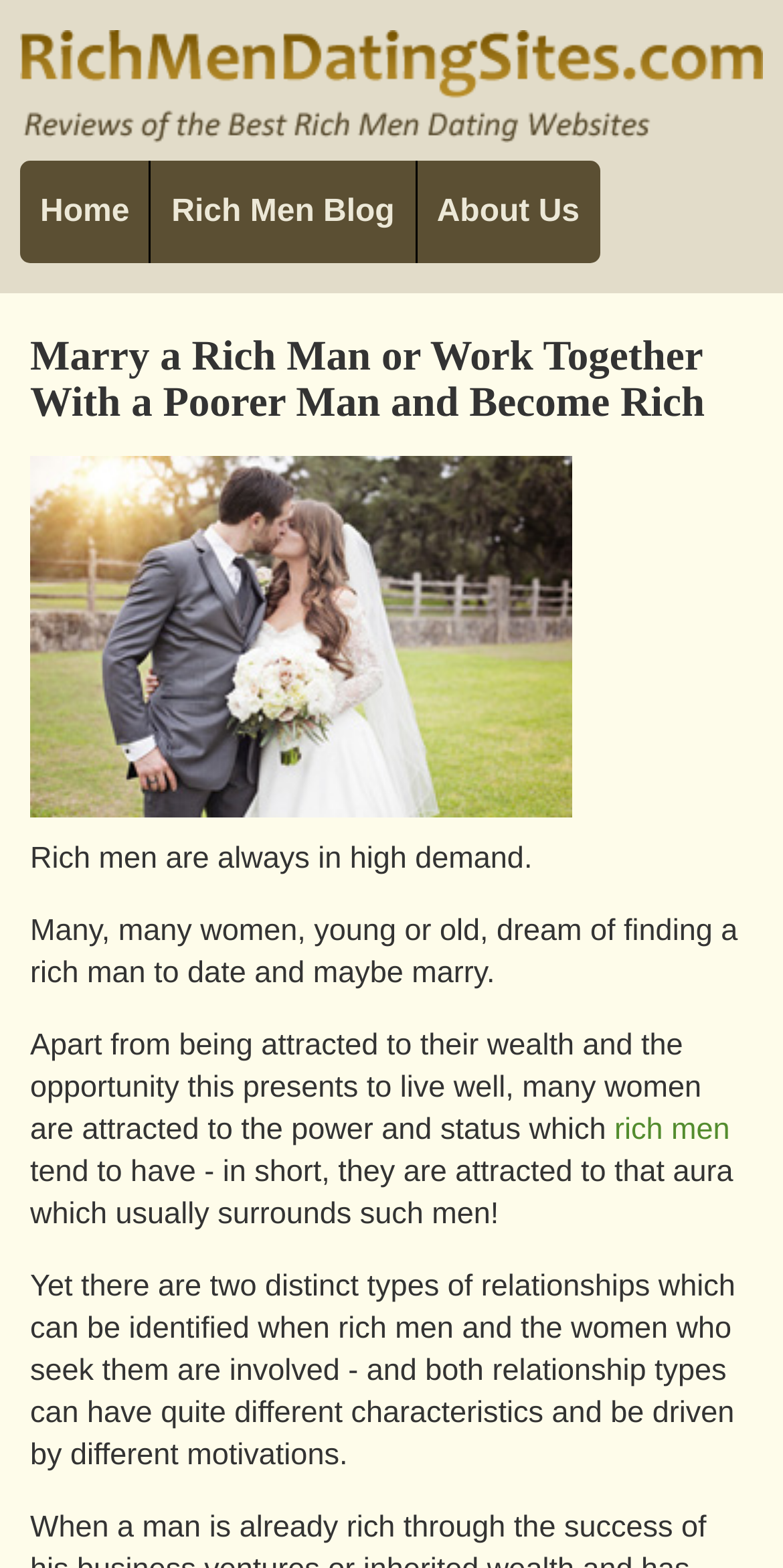Give a concise answer using only one word or phrase for this question:
How many types of relationships are identified on the webpage?

Two